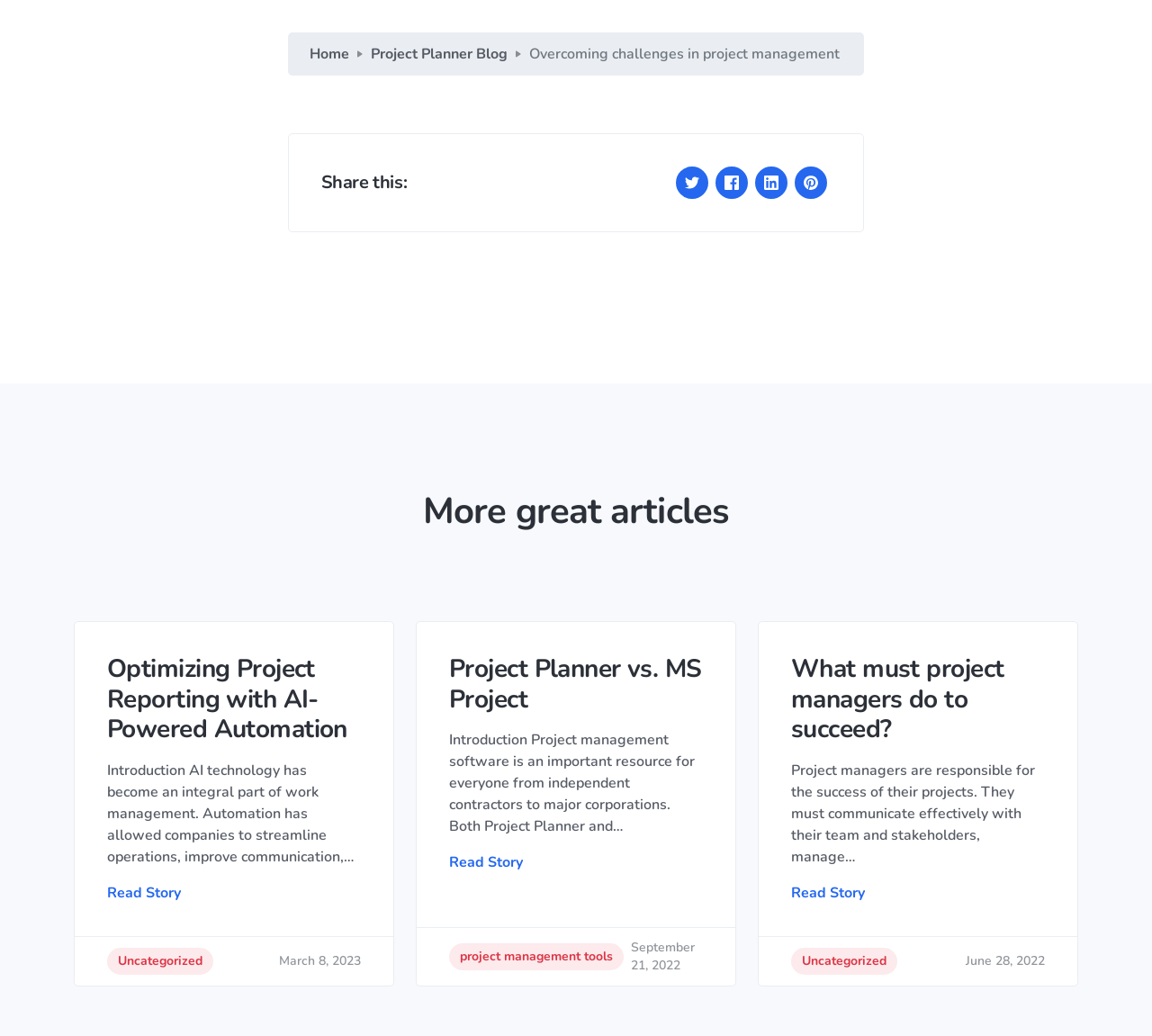Please find the bounding box for the UI component described as follows: "Project Planner vs. MS Project".

[0.39, 0.632, 0.61, 0.69]